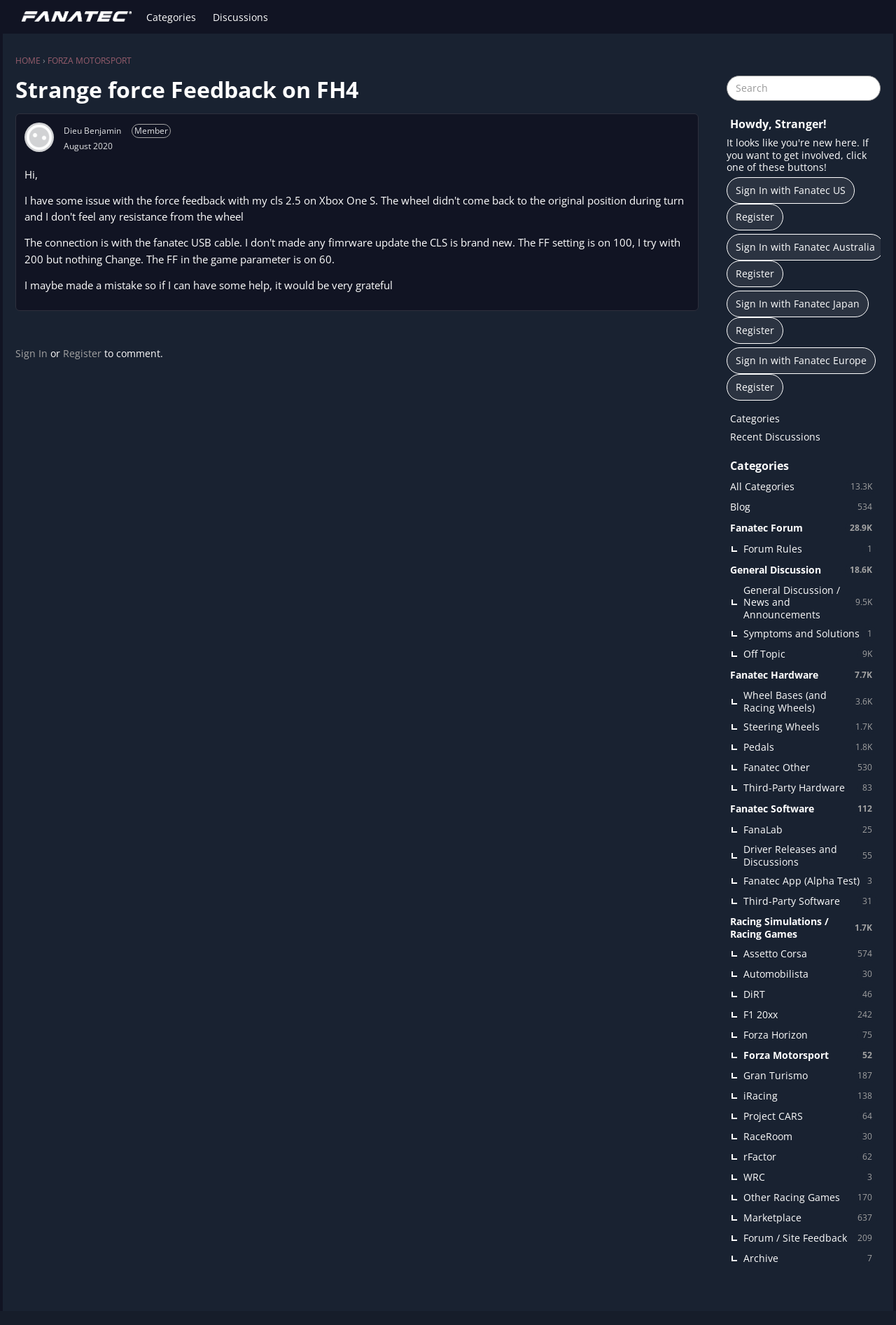Provide the bounding box coordinates, formatted as (top-left x, top-left y, bottom-right x, bottom-right y), with all values being floating point numbers between 0 and 1. Identify the bounding box of the UI element that matches the description: 1019

None